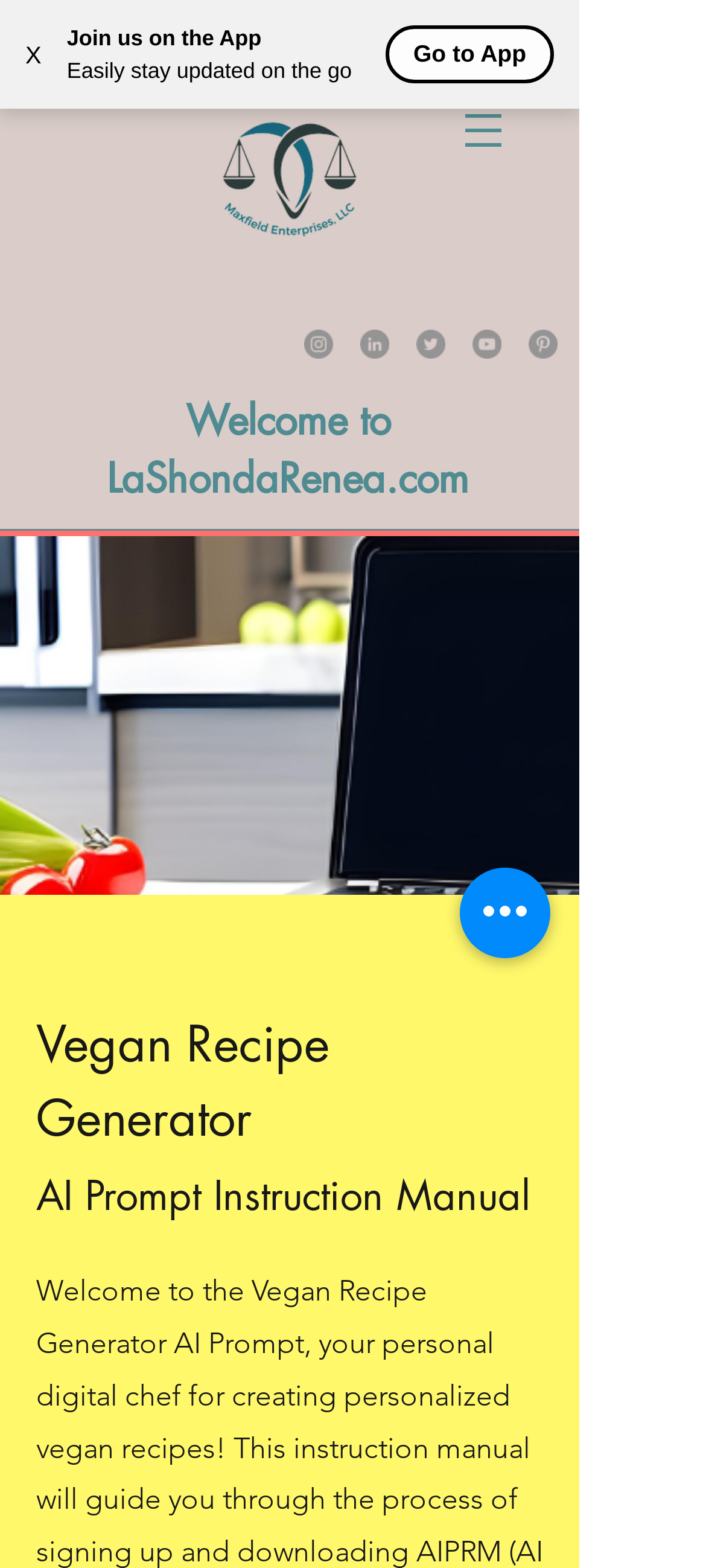How many social media links are available?
Could you give a comprehensive explanation in response to this question?

I counted the number of social media links in the social bar section, which includes Instagram, LinkedIn, Twitter, YouTube, Pinterest, and TikTok.